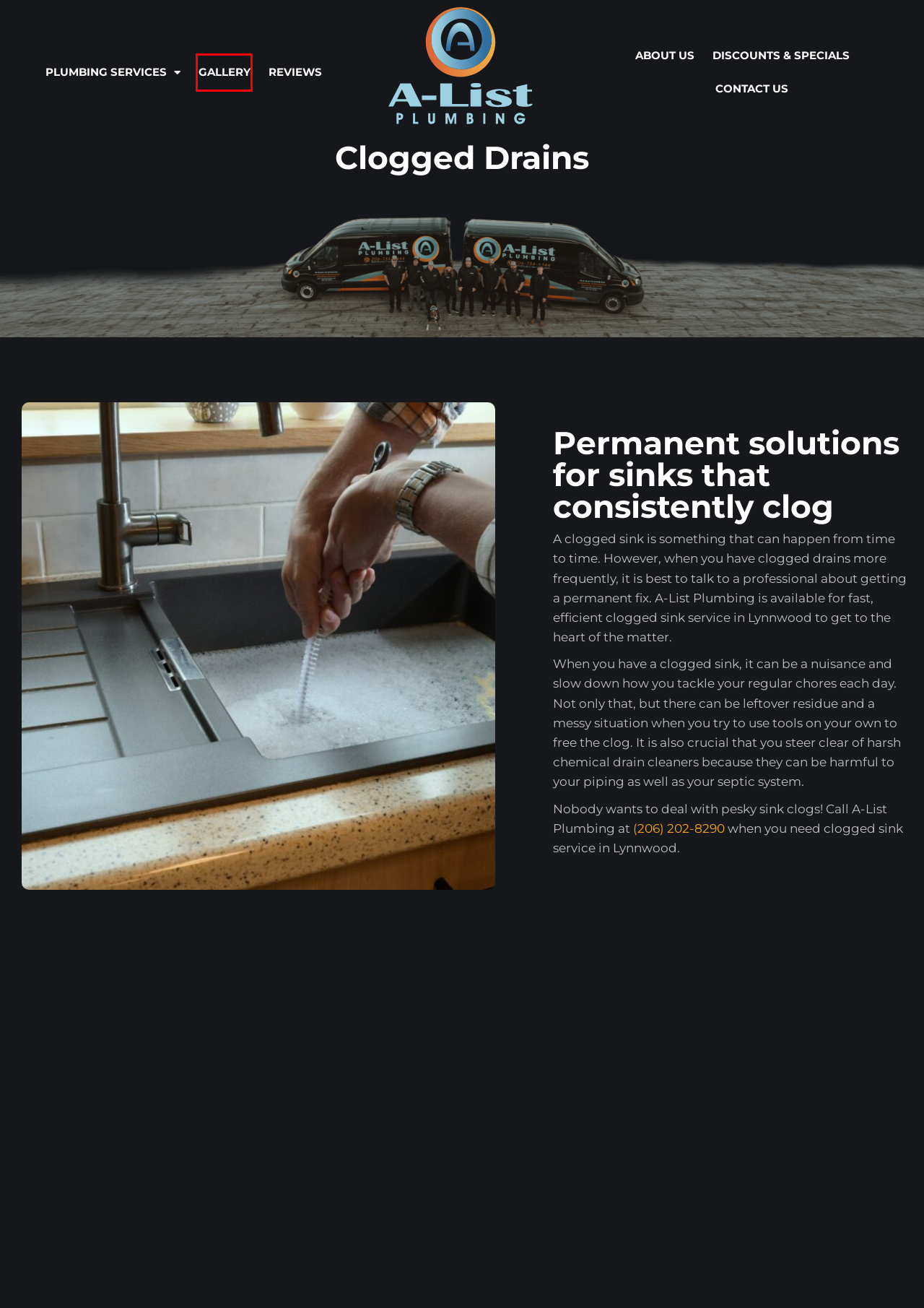Look at the screenshot of the webpage and find the element within the red bounding box. Choose the webpage description that best fits the new webpage that will appear after clicking the element. Here are the candidates:
A. Emergency Plumber Lynnwood WA | Plumbing Service - A-List Plumbing
B. Contact Us | A-List Plumbing
C. Discounts & Specials | A-List Plumbing
D. Plumbing Services in Lynnwood WA- A-List Plumbing
E. Reviews | A-List Plumbing
F. About Us | A-List Plumbing
G. Gallery | A-List Plumbing
H. Plumber Lynnwood WA | Residential & Commercial Plumbing Services - A-List Plumbing

G